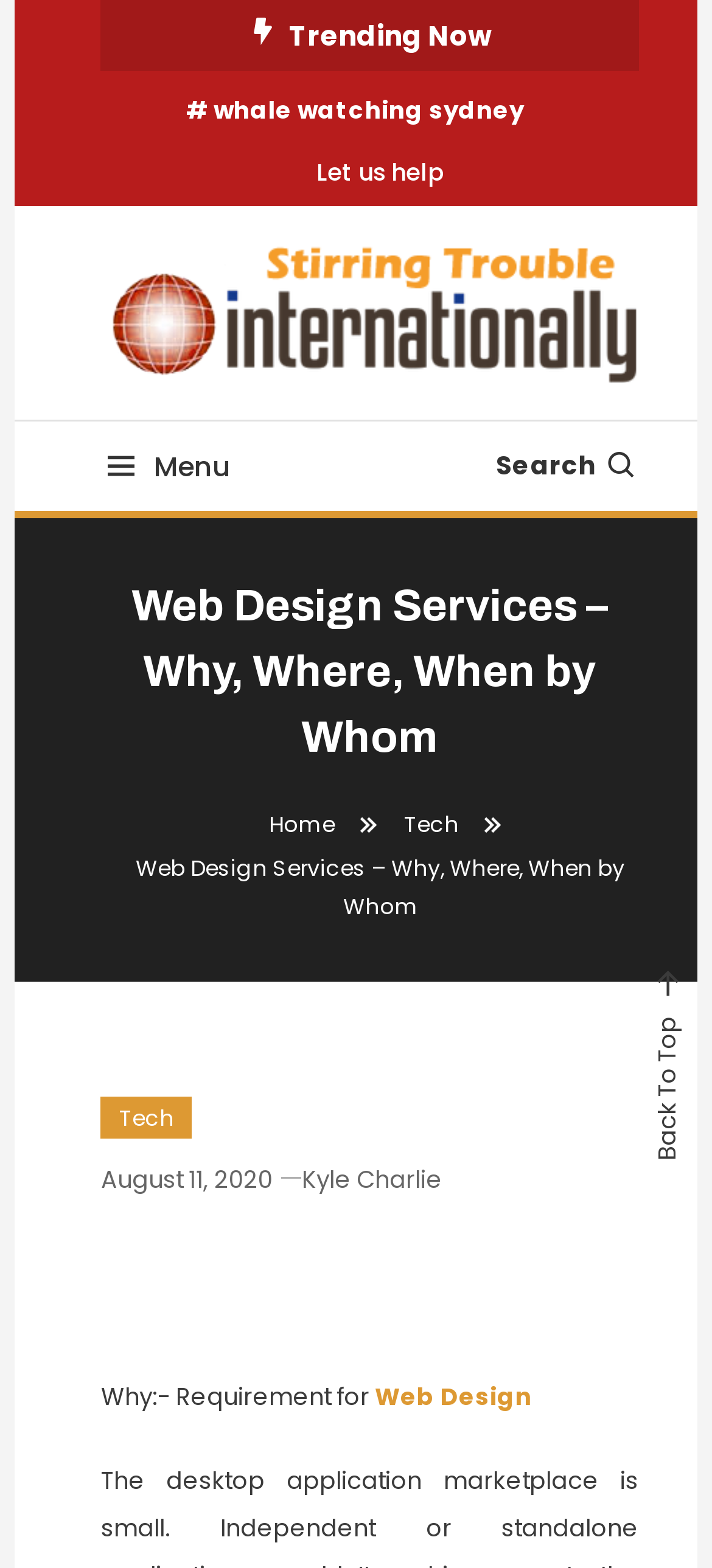Please identify the coordinates of the bounding box for the clickable region that will accomplish this instruction: "Click on trending now".

[0.406, 0.01, 0.691, 0.035]